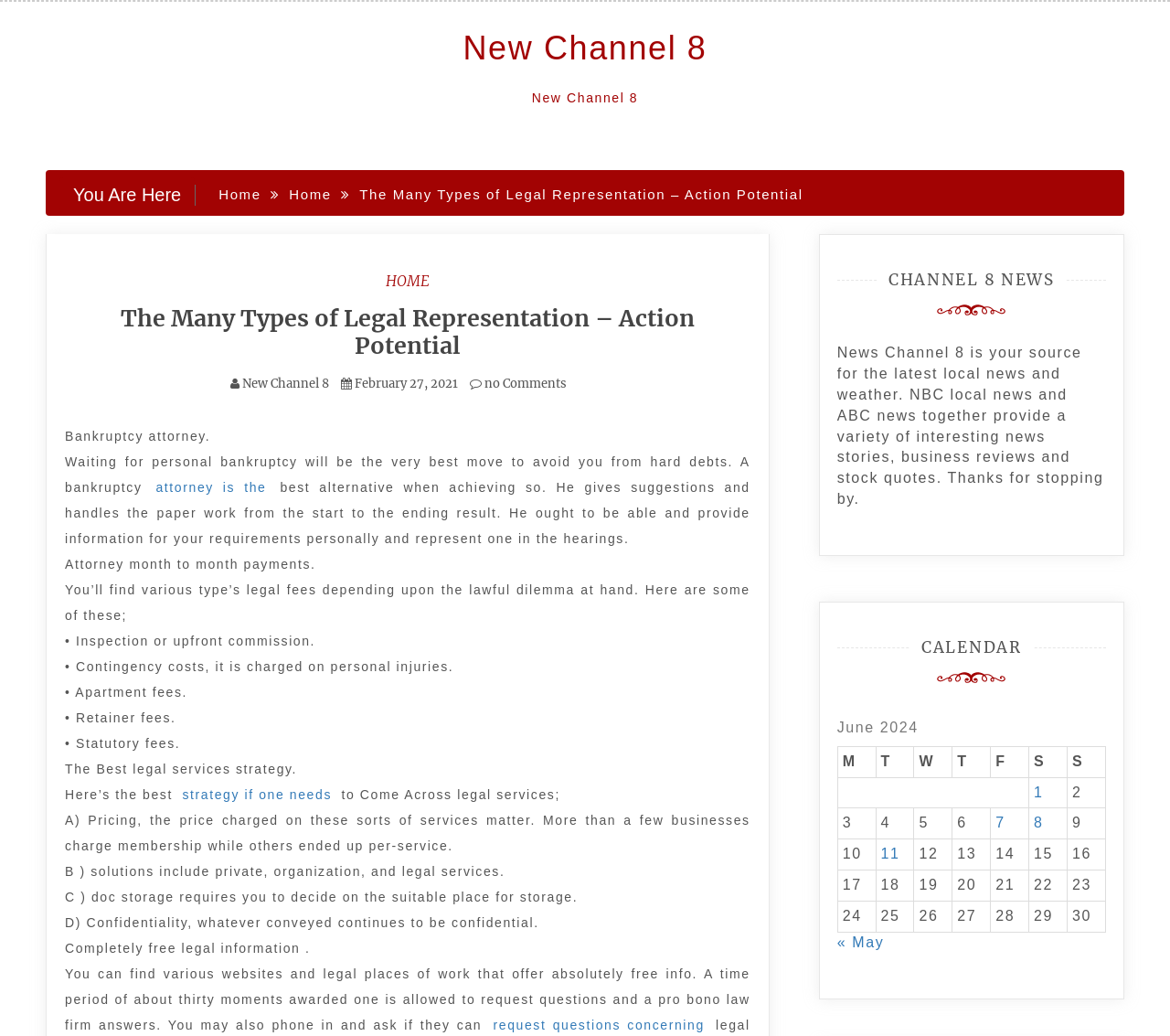Determine the bounding box coordinates of the clickable element to complete this instruction: "Learn about 'Bankruptcy attorney'". Provide the coordinates in the format of four float numbers between 0 and 1, [left, top, right, bottom].

[0.055, 0.414, 0.18, 0.428]